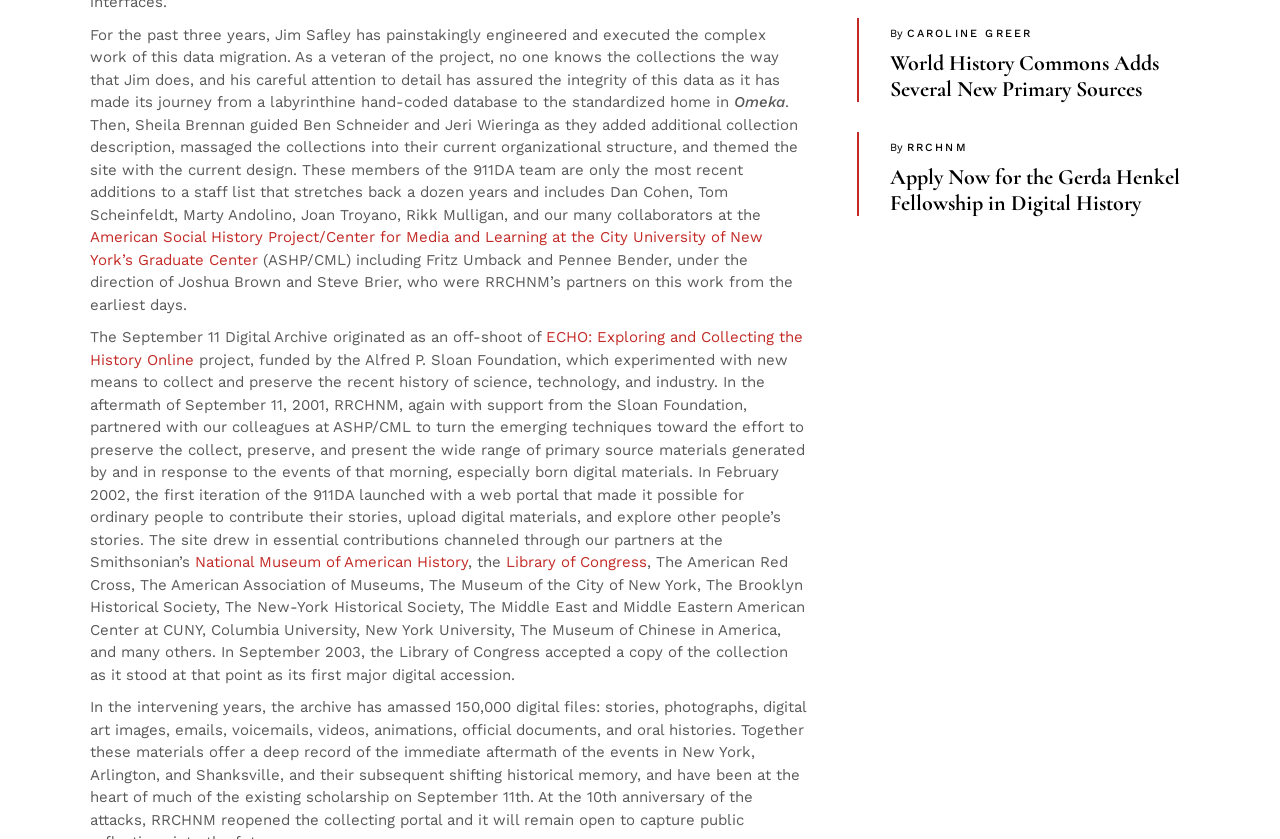Based on the element description: "Library of Congress", identify the bounding box coordinates for this UI element. The coordinates must be four float numbers between 0 and 1, listed as [left, top, right, bottom].

[0.395, 0.659, 0.505, 0.681]